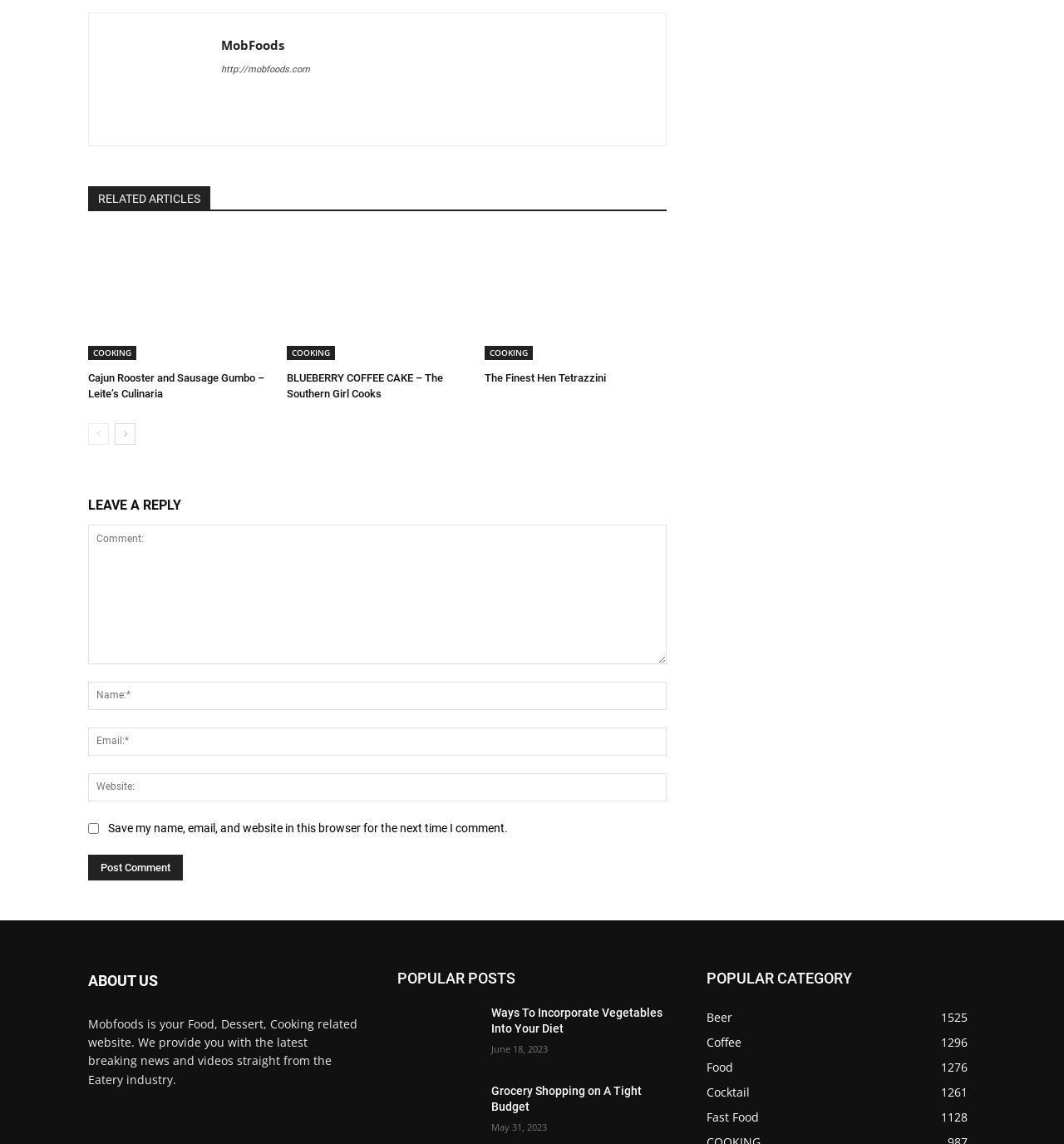What is the purpose of the website?
Using the visual information, reply with a single word or short phrase.

Food, Dessert, Cooking related website